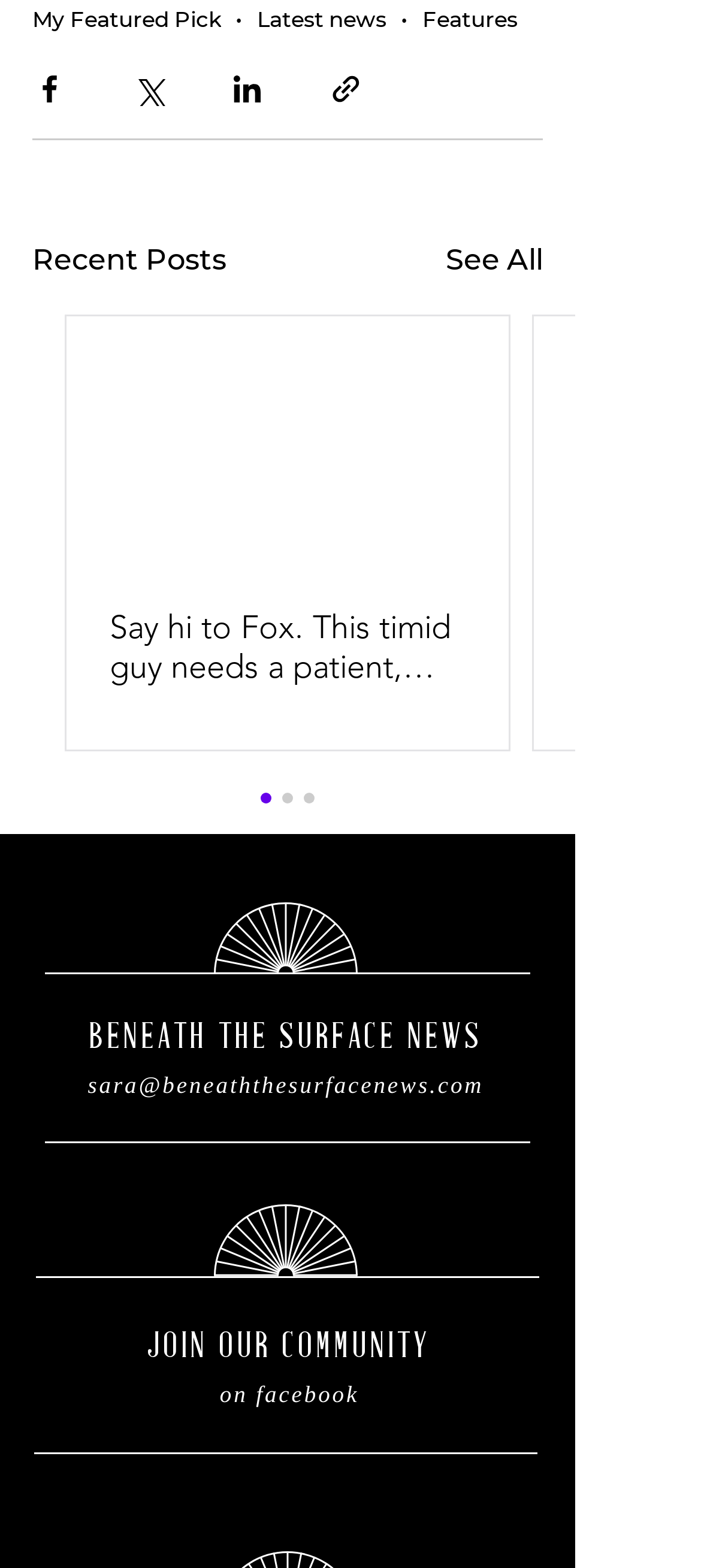How many links are there in the 'Recent Posts' section?
Please provide a comprehensive answer based on the information in the image.

I examined the 'Recent Posts' section and found two links: 'See All' and a hidden link with the text 'Say hi to Fox. This timid guy needs a patient, loving home.'. I counted these two links to arrive at the answer.